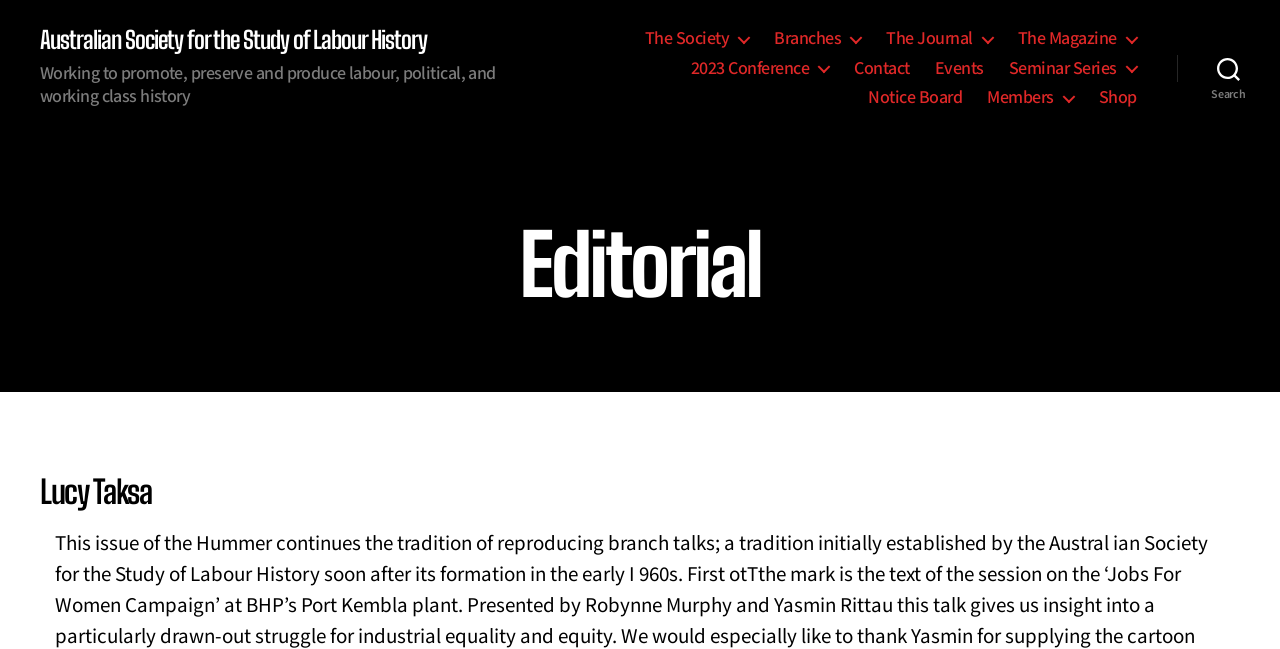What is the current section of the webpage?
Refer to the image and provide a thorough answer to the question.

I found the answer by looking at the header 'Editorial' which is a prominent element on the page, suggesting that it is the current section of the webpage.